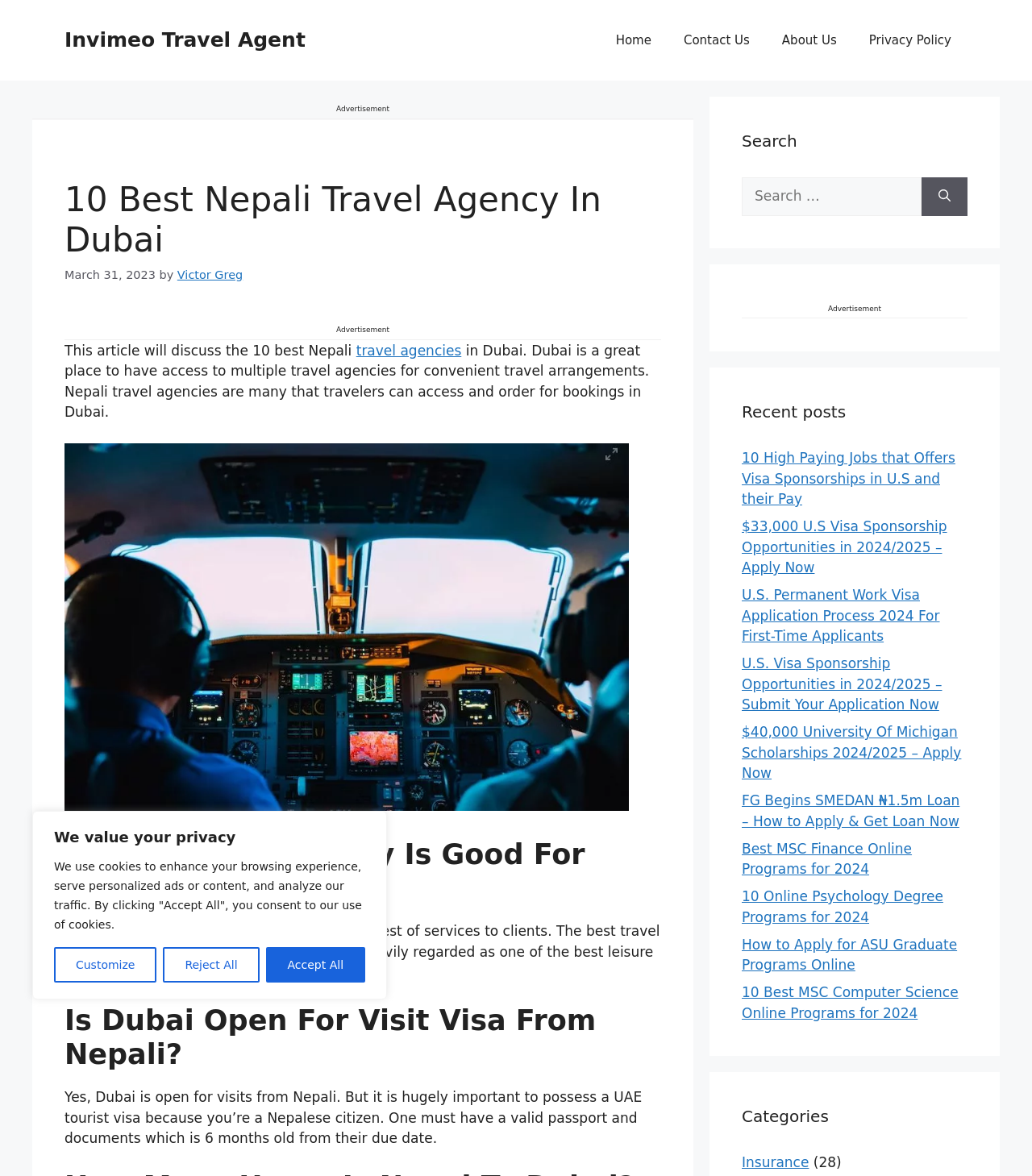Please find the main title text of this webpage.

10 Best Nepali Travel Agency In Dubai